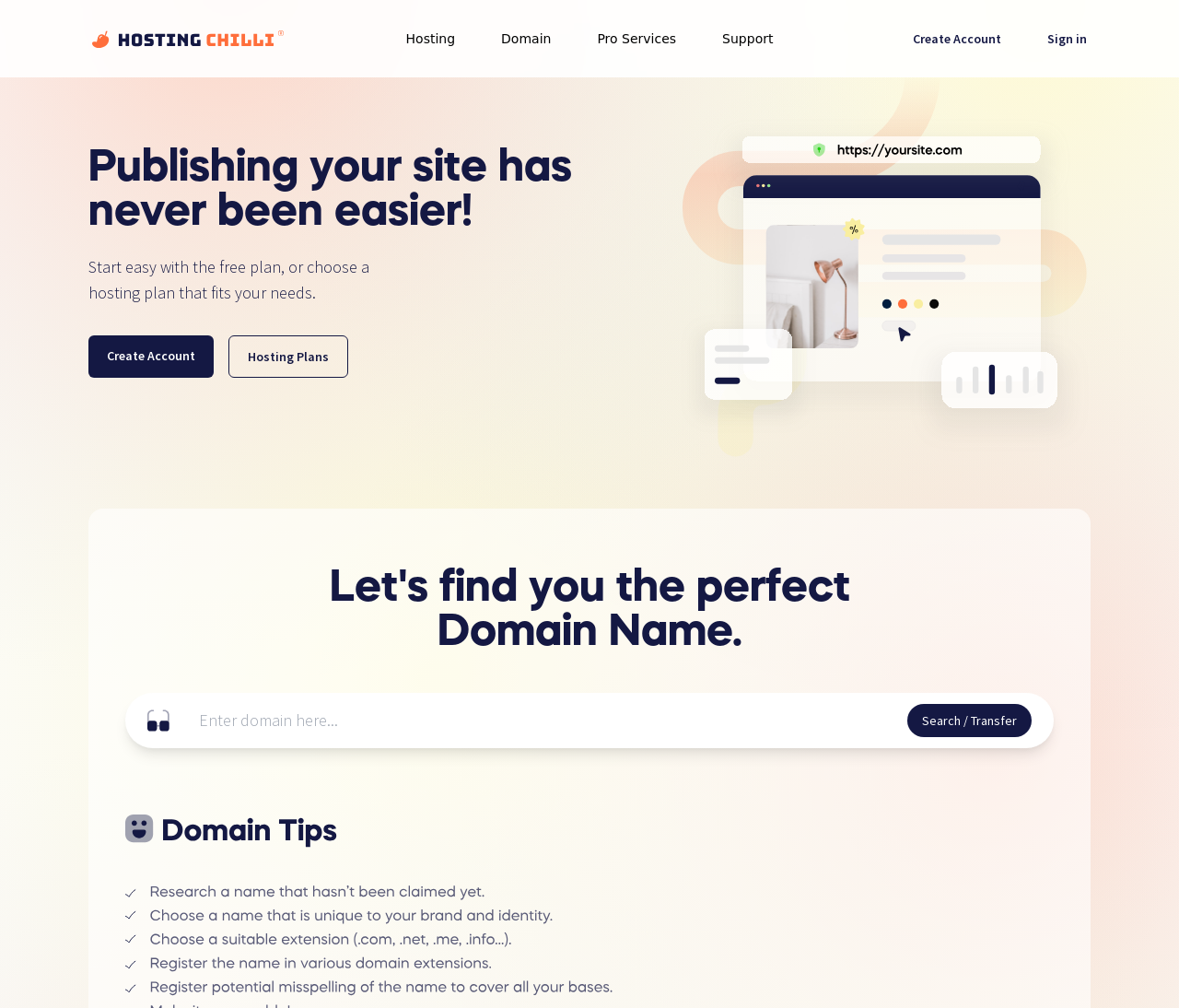Answer succinctly with a single word or phrase:
How many hosting plans are available?

4